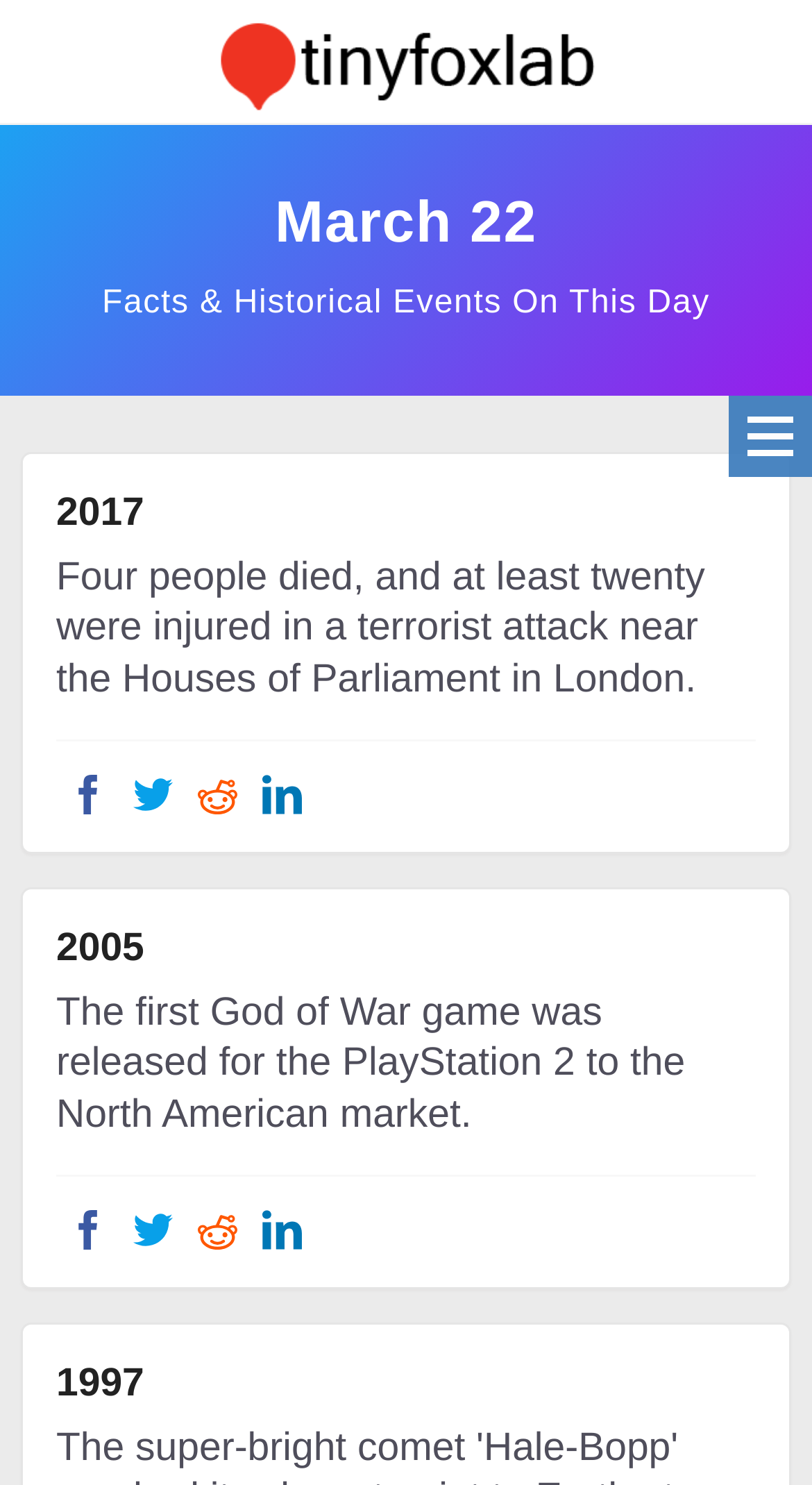Using the description: "aria-label="Share on LinkedIn"", determine the UI element's bounding box coordinates. Ensure the coordinates are in the format of four float numbers between 0 and 1, i.e., [left, top, right, bottom].

[0.308, 0.806, 0.387, 0.85]